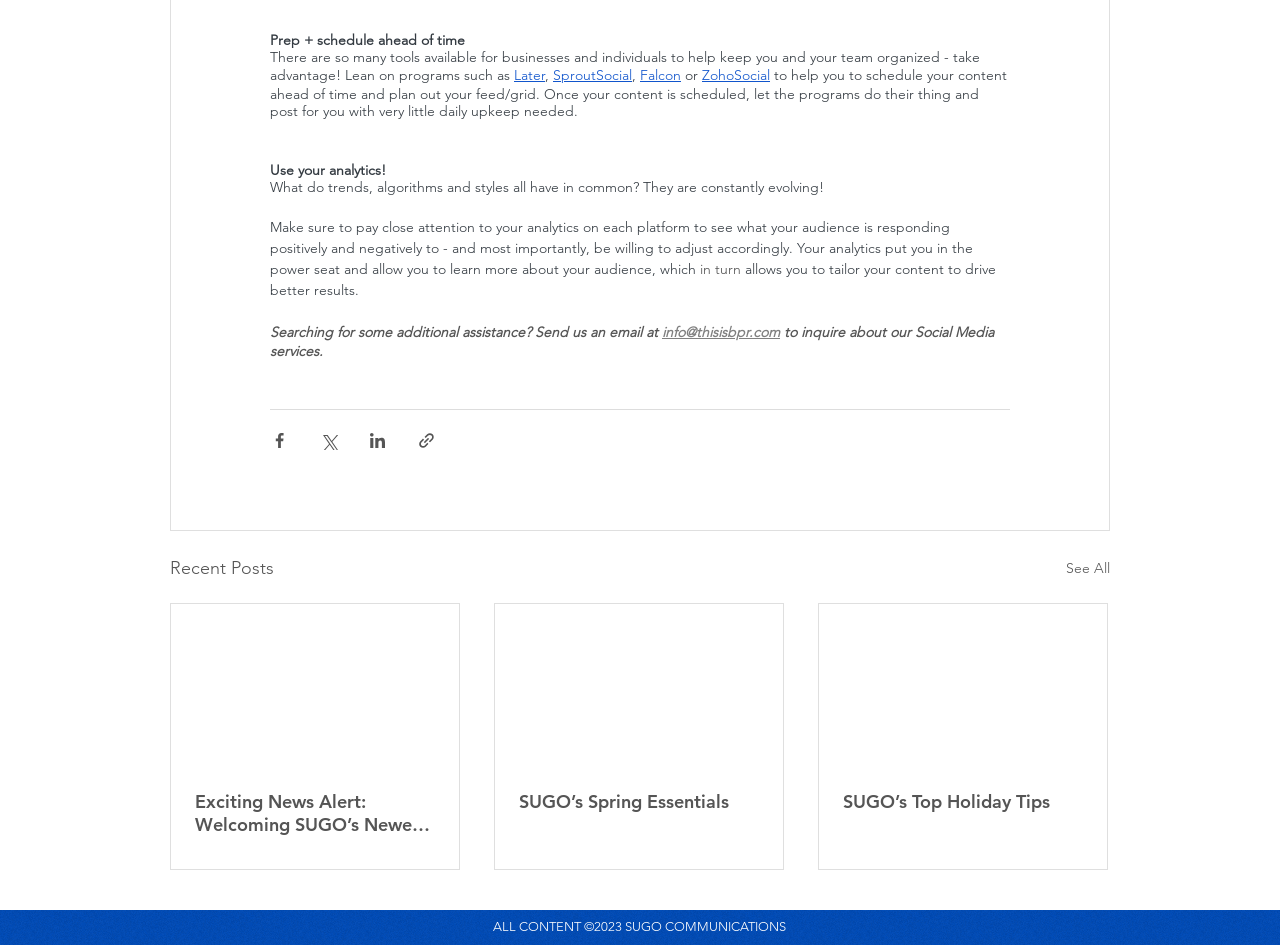Provide a one-word or short-phrase answer to the question:
What should you pay attention to on each platform?

Analytics